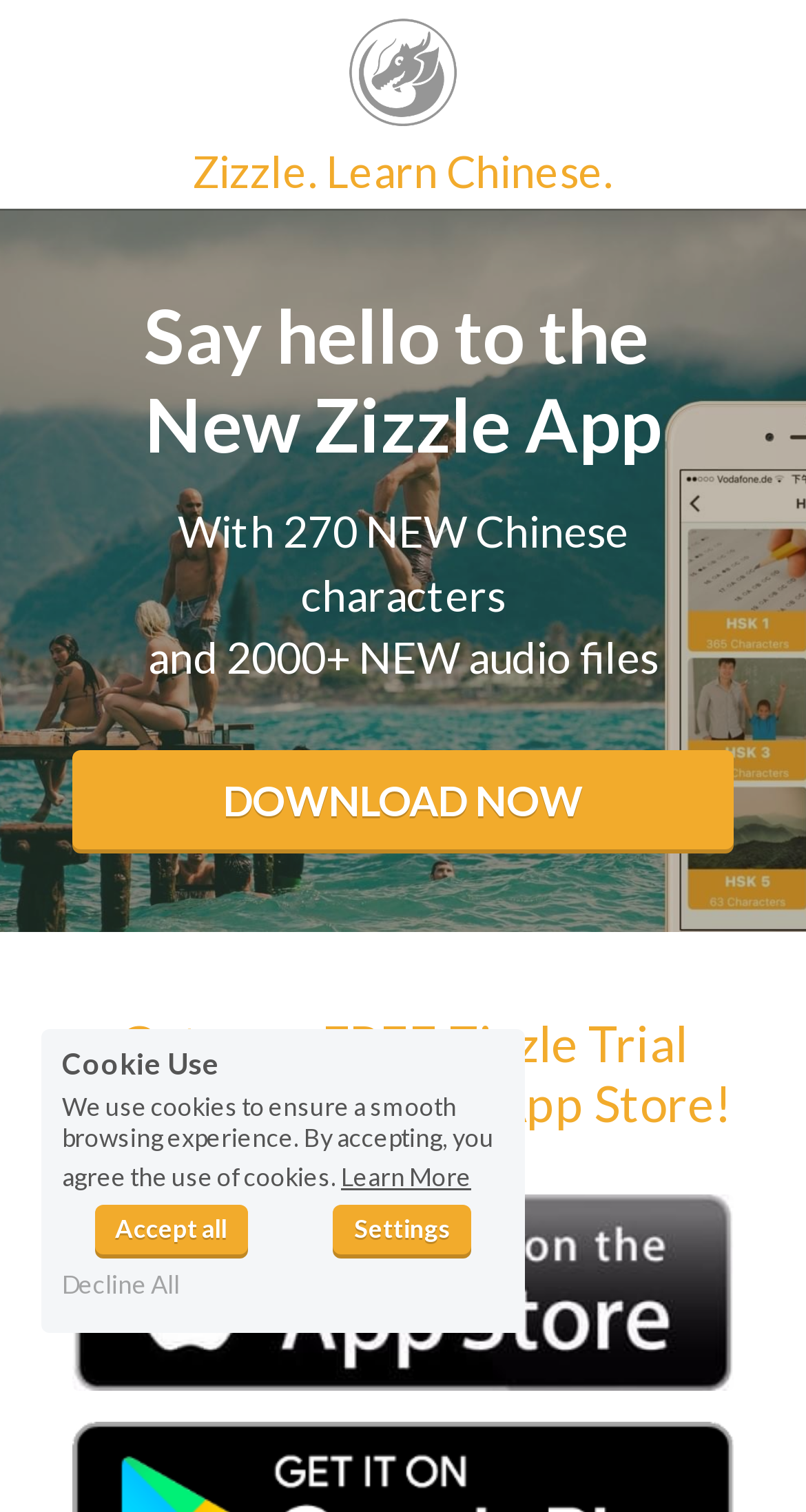What is the action to get the Zizzle trial?
Please provide a single word or phrase as your answer based on the image.

DOWNLOAD NOW